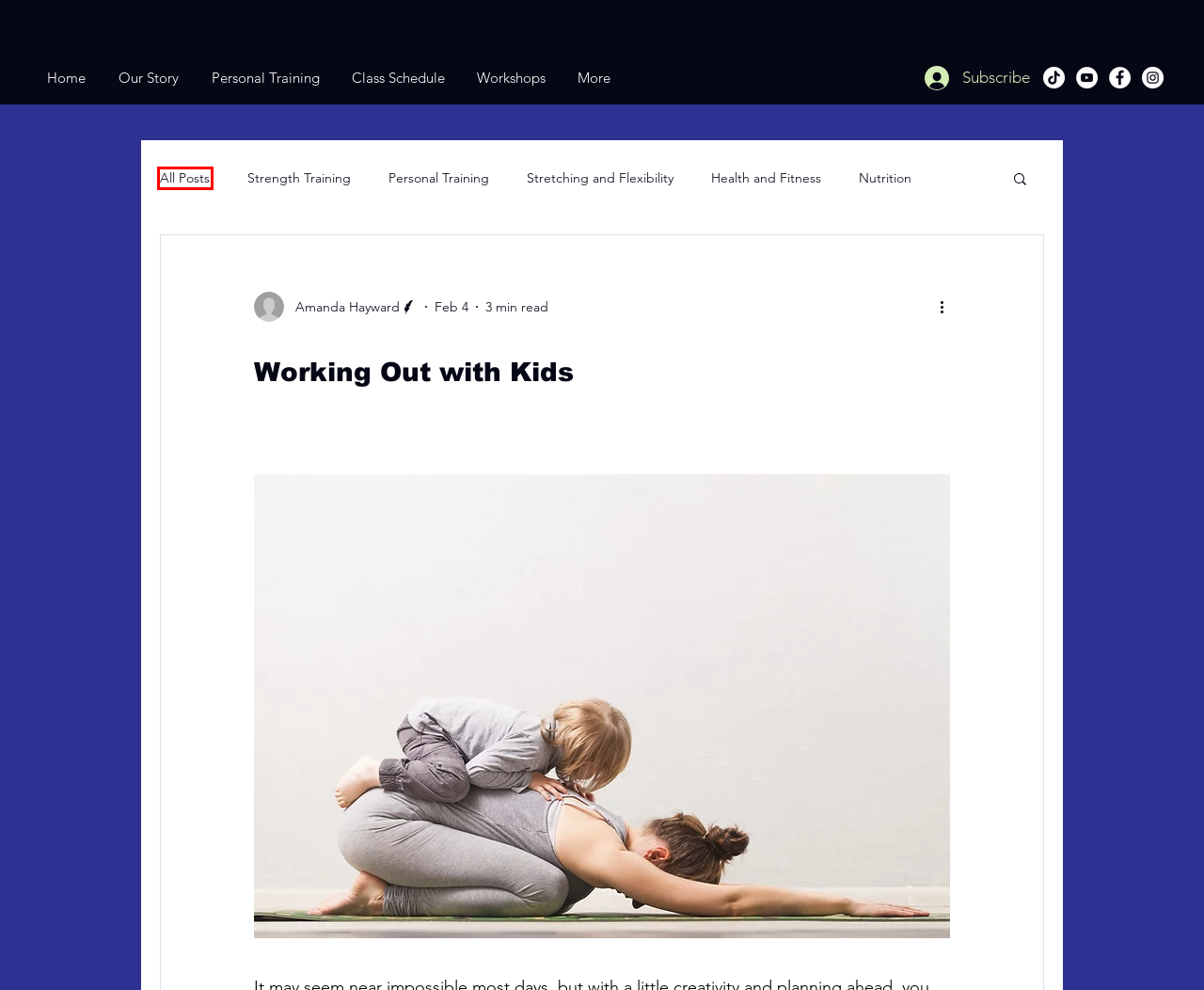Review the screenshot of a webpage containing a red bounding box around an element. Select the description that best matches the new webpage after clicking the highlighted element. The options are:
A. Blog | Trainers Spot
B. Personal Training | Trainers Spot
C. Our Story | Trainers Spot
D. Strength Training
E. Stretching and Flexibility
F. Class Schedule | Trainers Spot
G. Personal Training
H. Health and Fitness

A